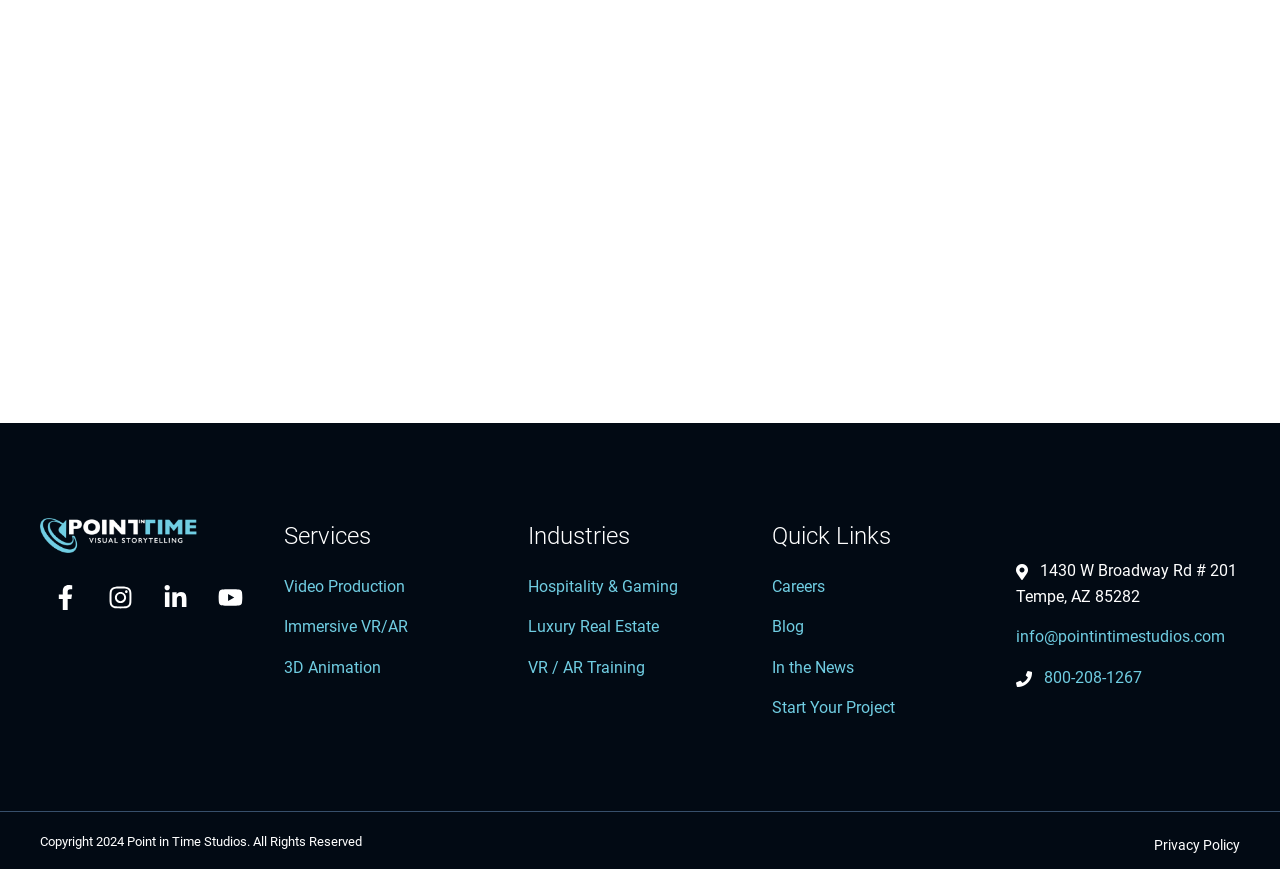Extract the bounding box coordinates of the UI element described: "3D Animation". Provide the coordinates in the format [left, top, right, bottom] with values ranging from 0 to 1.

[0.222, 0.757, 0.298, 0.779]